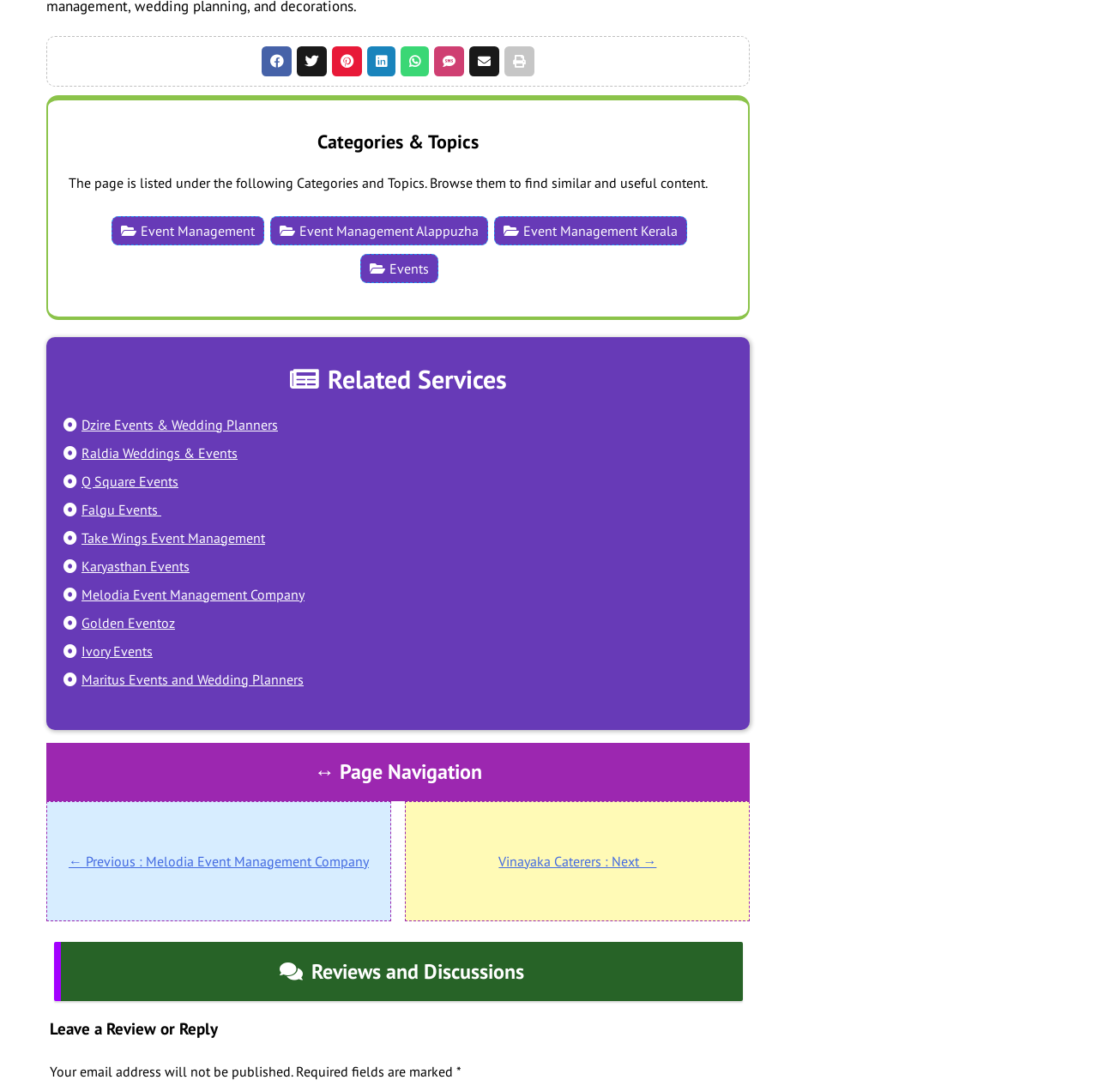Identify the bounding box of the UI component described as: "Dzire Events & Wedding Planners".

[0.073, 0.379, 0.255, 0.398]